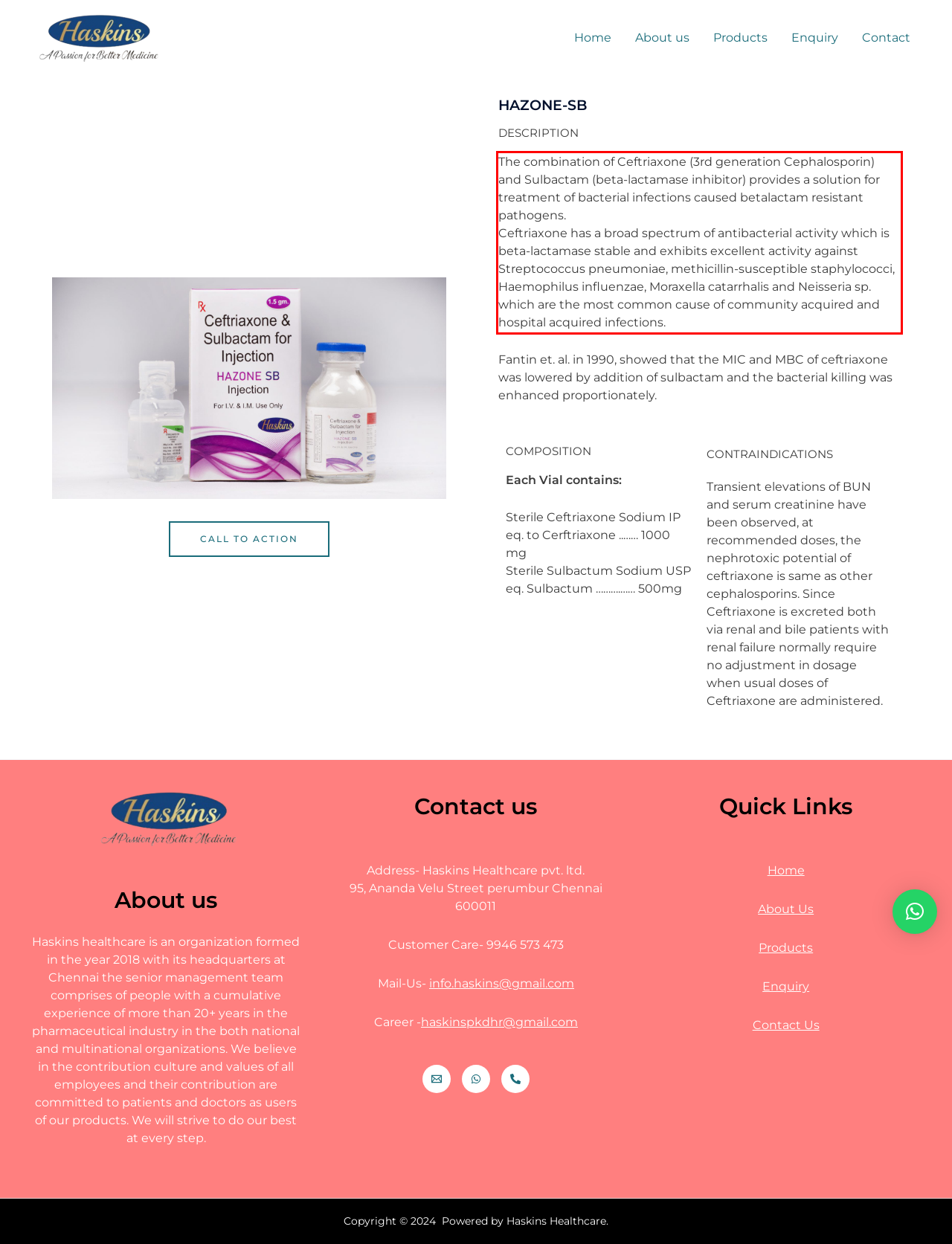You have a screenshot of a webpage with a UI element highlighted by a red bounding box. Use OCR to obtain the text within this highlighted area.

The combination of Ceftriaxone (3rd generation Cephalosporin) and Sulbactam (beta-lactamase inhibitor) provides a solution for treatment of bacterial infections caused betalactam resistant pathogens. Ceftriaxone has a broad spectrum of antibacterial activity which is beta-lactamase stable and exhibits excellent activity against Streptococcus pneumoniae, methicillin-susceptible staphylococci, Haemophilus influenzae, Moraxella catarrhalis and Neisseria sp. which are the most common cause of community acquired and hospital acquired infections.